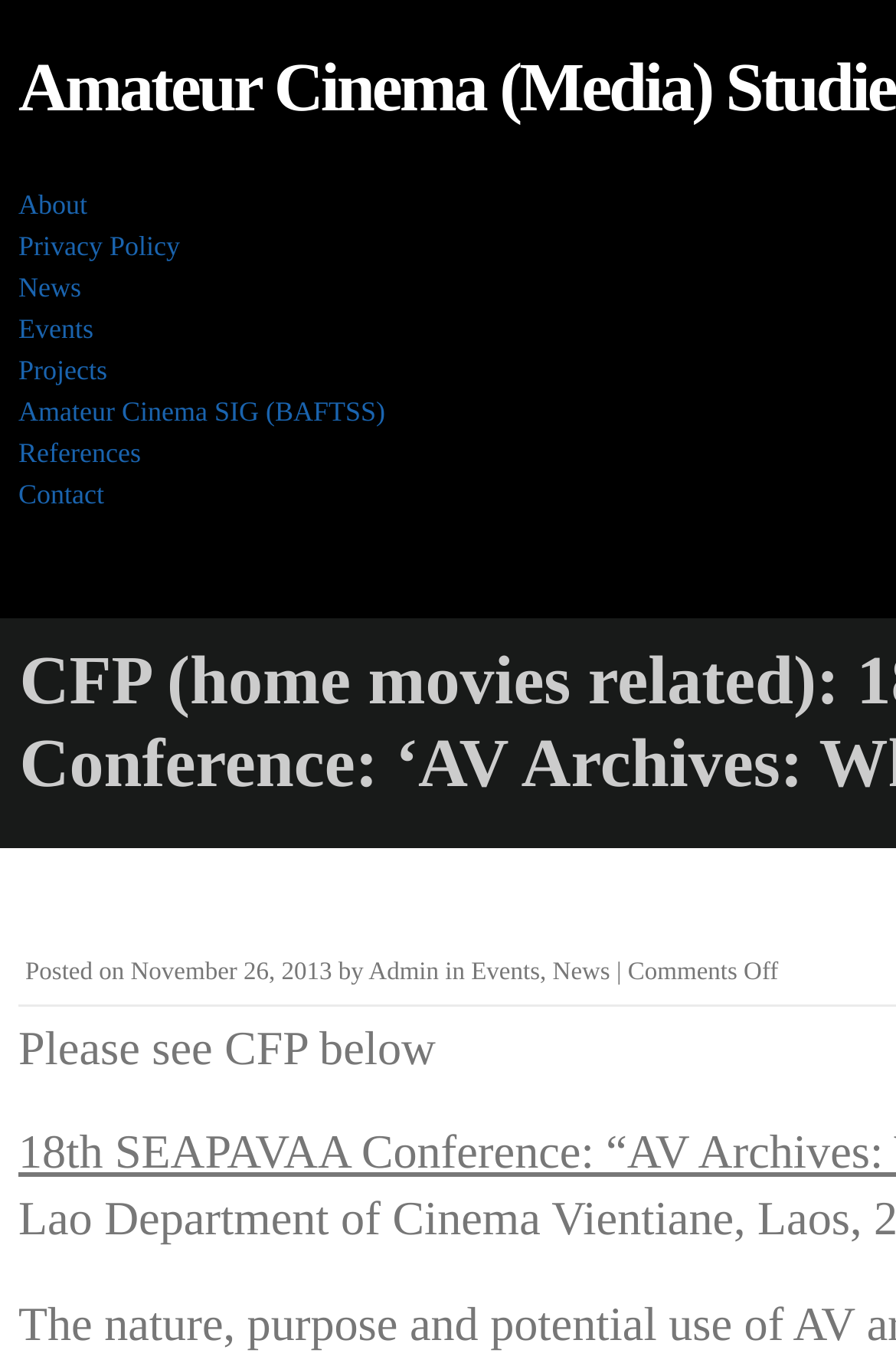Please answer the following question using a single word or phrase: 
What is the date of the post?

November 26, 2013